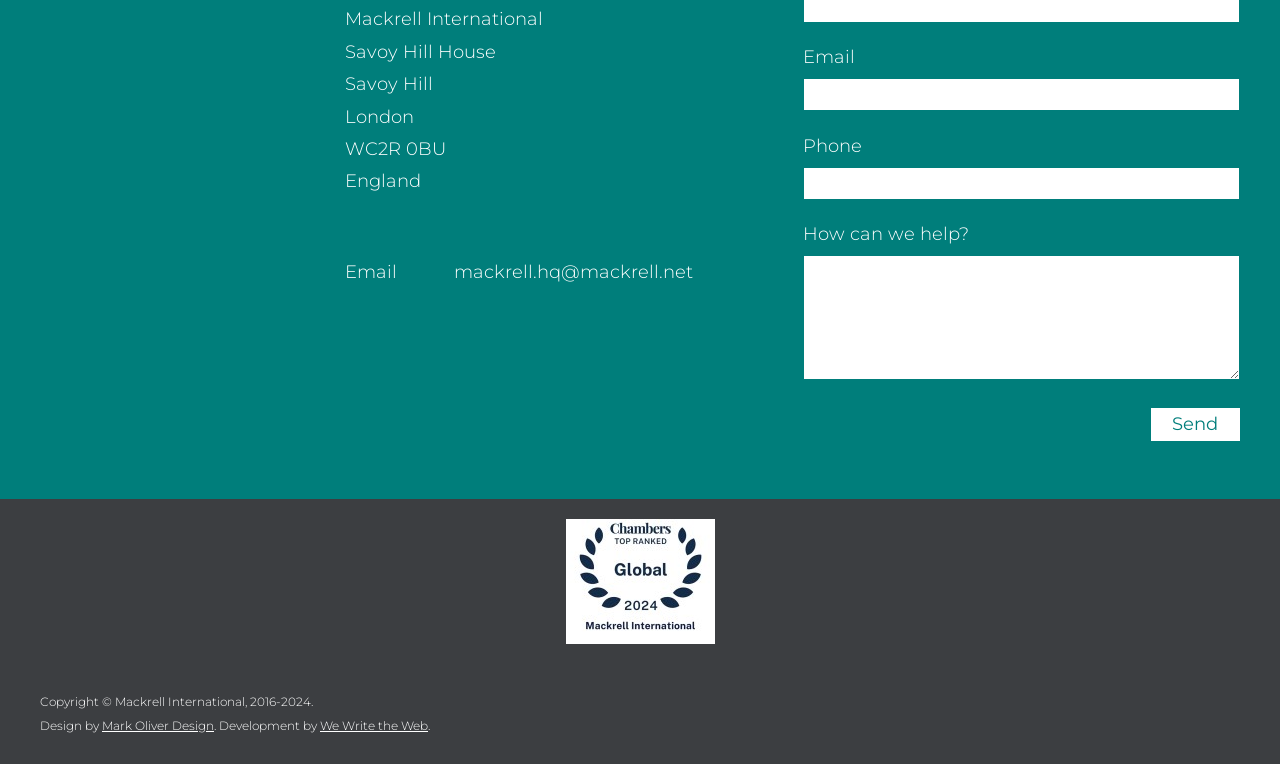Who designed the website?
Kindly offer a detailed explanation using the data available in the image.

The website's design credit is given to 'Mark Oliver Design' at the bottom of the webpage, in the copyright section.